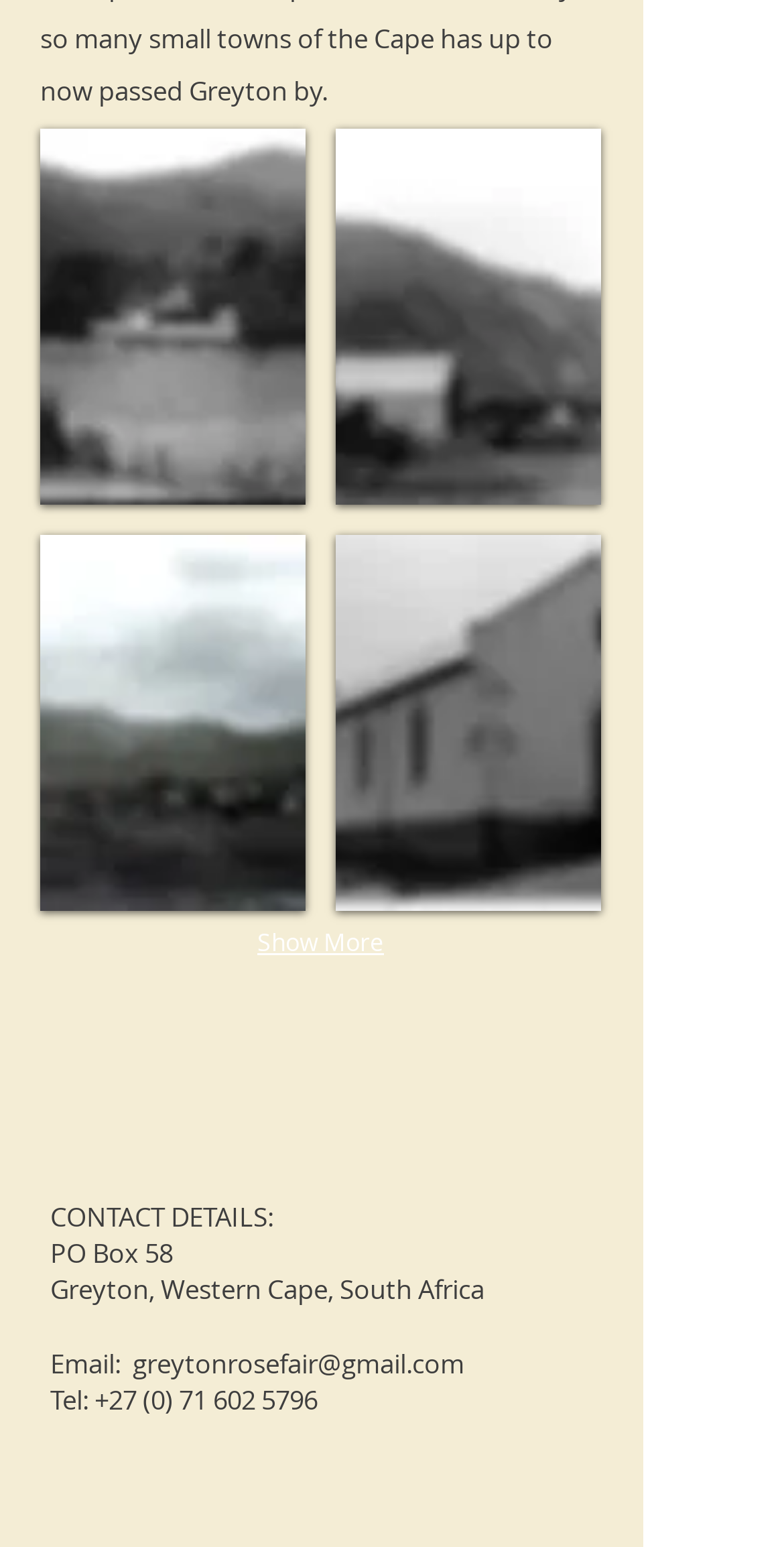What is the email address provided?
Answer the question using a single word or phrase, according to the image.

greytonrosefair@gmail.com